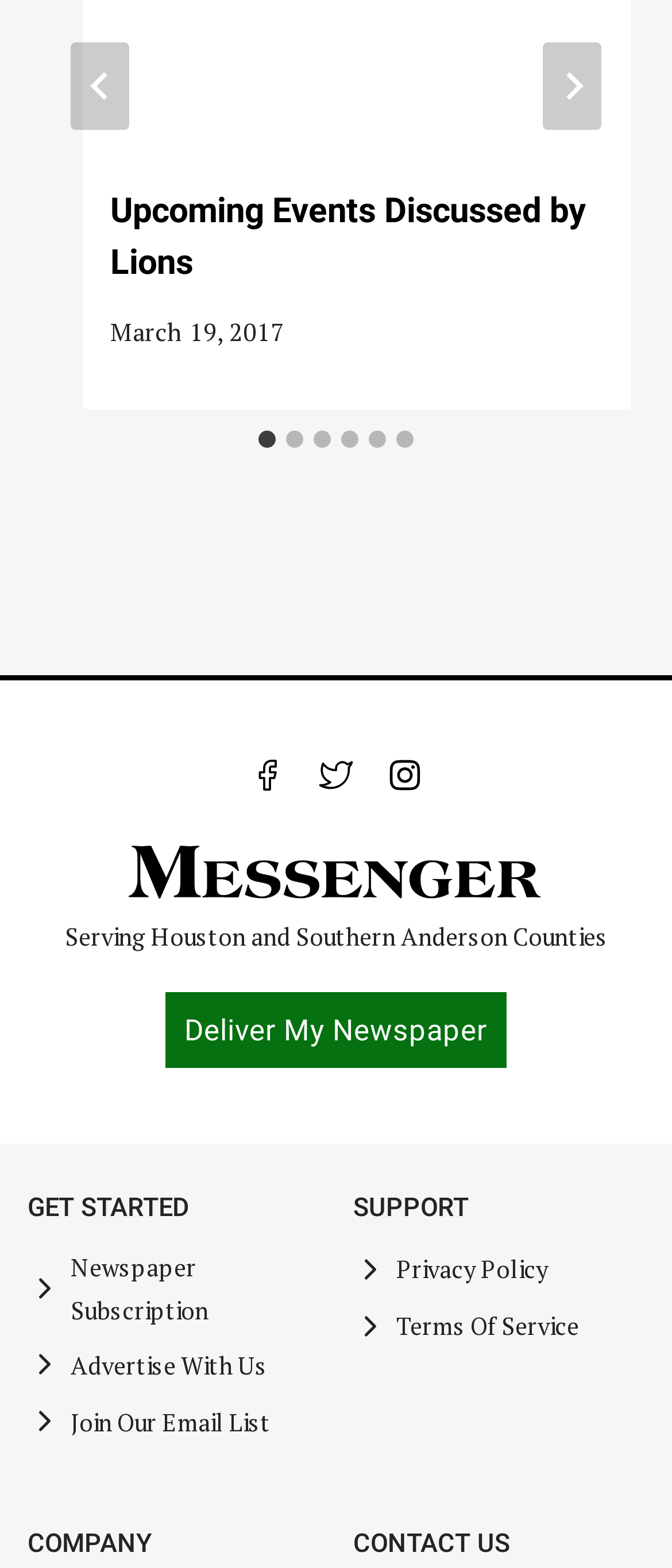Determine the bounding box coordinates for the UI element described. Format the coordinates as (top-left x, top-left y, bottom-right x, bottom-right y) and ensure all values are between 0 and 1. Element description: aria-label="Next"

[0.808, 0.027, 0.895, 0.083]